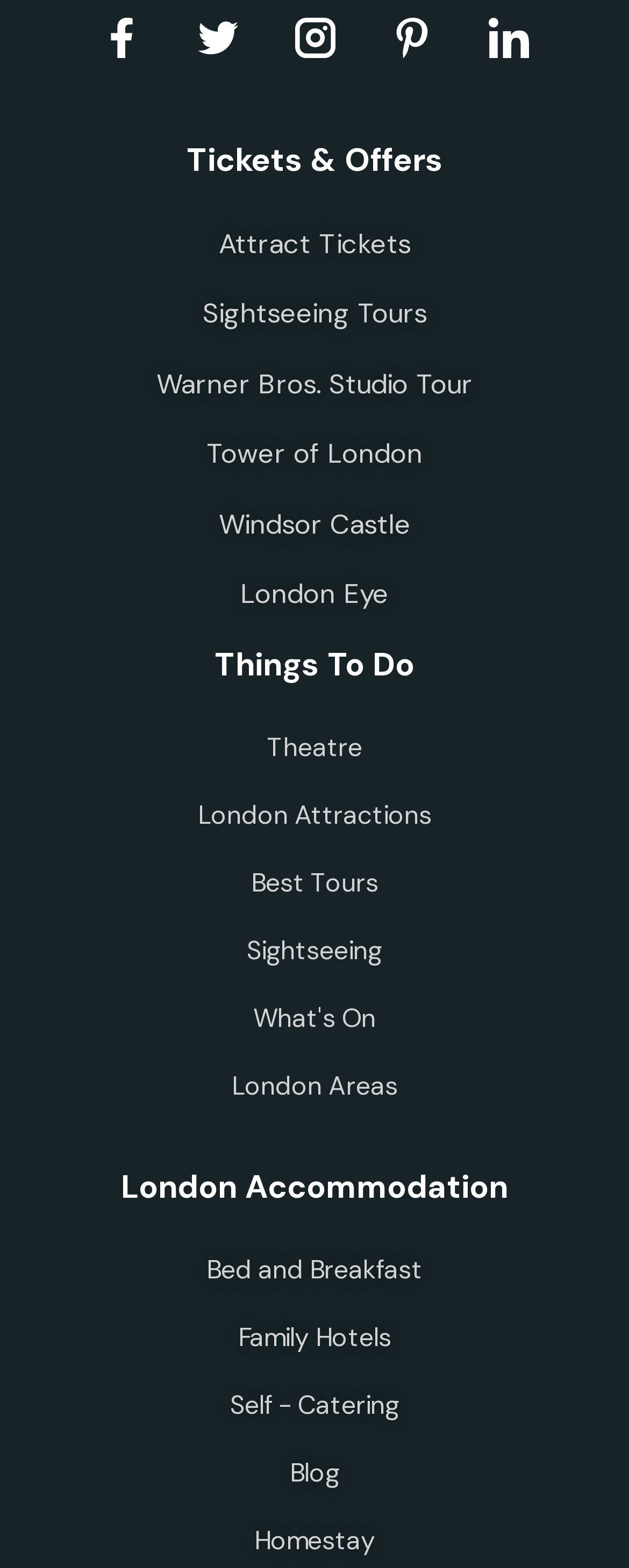Please specify the bounding box coordinates of the clickable section necessary to execute the following command: "Check What's On".

[0.051, 0.637, 0.949, 0.662]